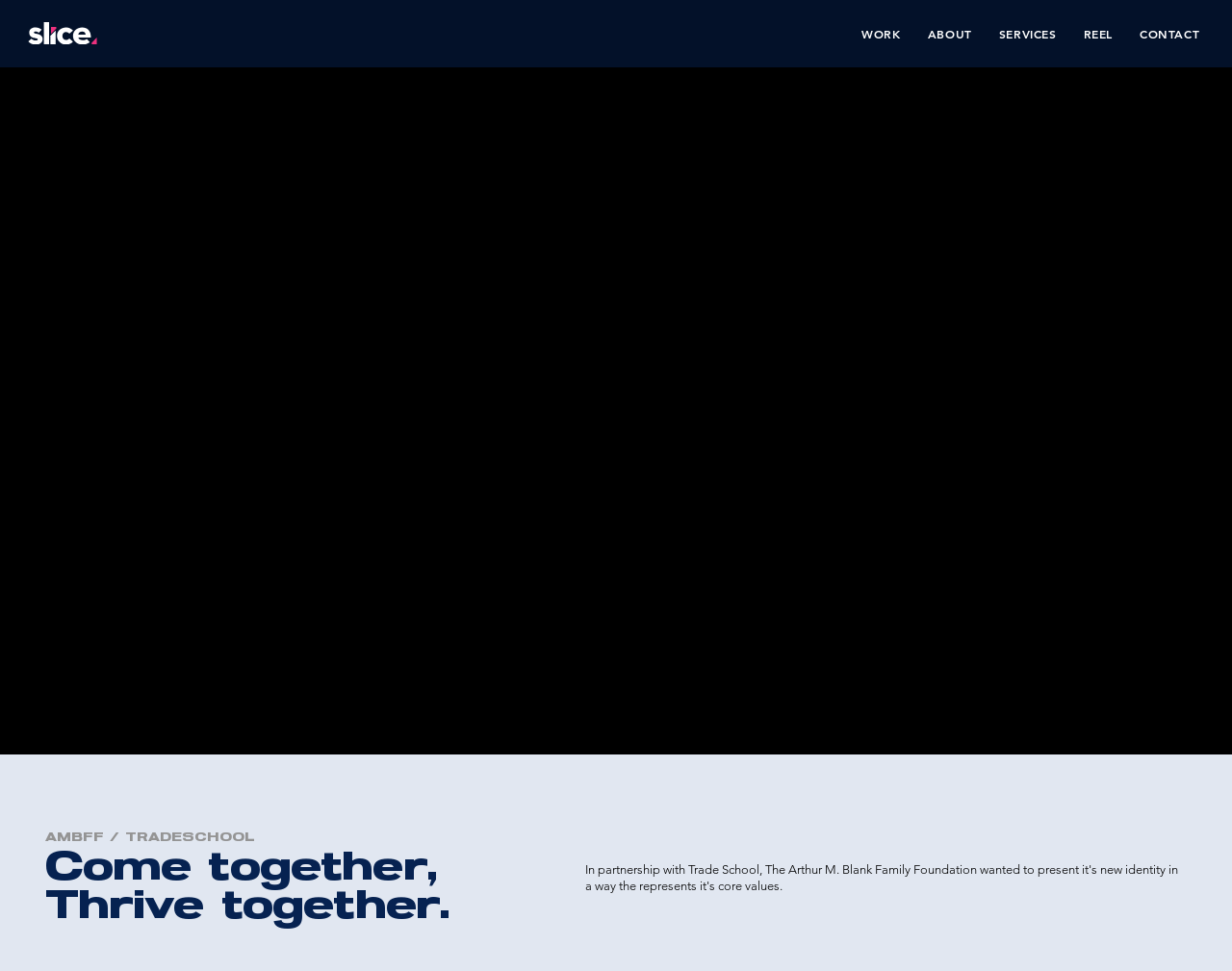How many links are in the navigation menu?
Using the image as a reference, answer the question with a short word or phrase.

5